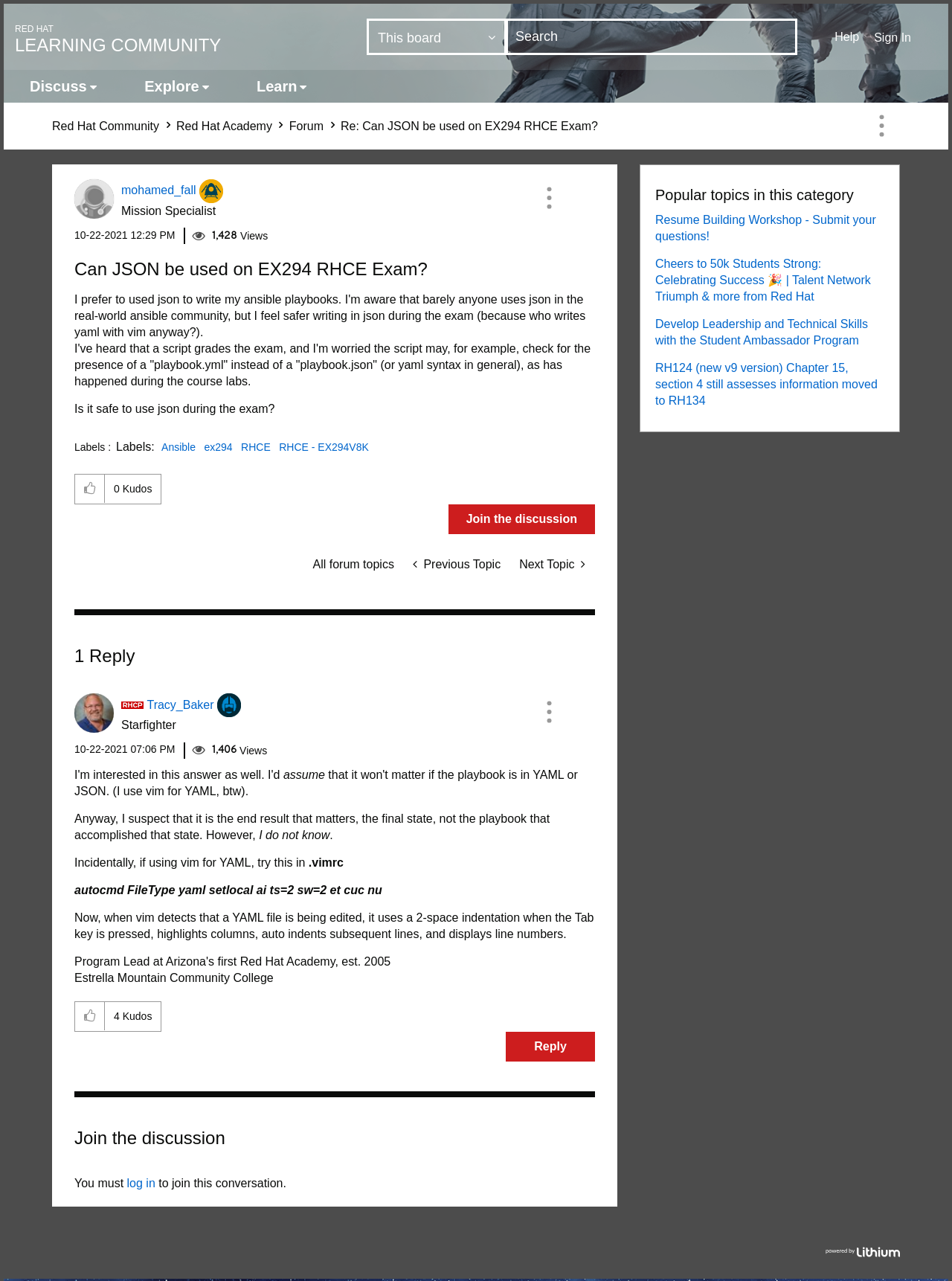Given the element description Explore, predict the bounding box coordinates for the UI element in the webpage screenshot. The format should be (top-left x, top-left y, bottom-right x, bottom-right y), and the values should be between 0 and 1.

[0.128, 0.055, 0.243, 0.08]